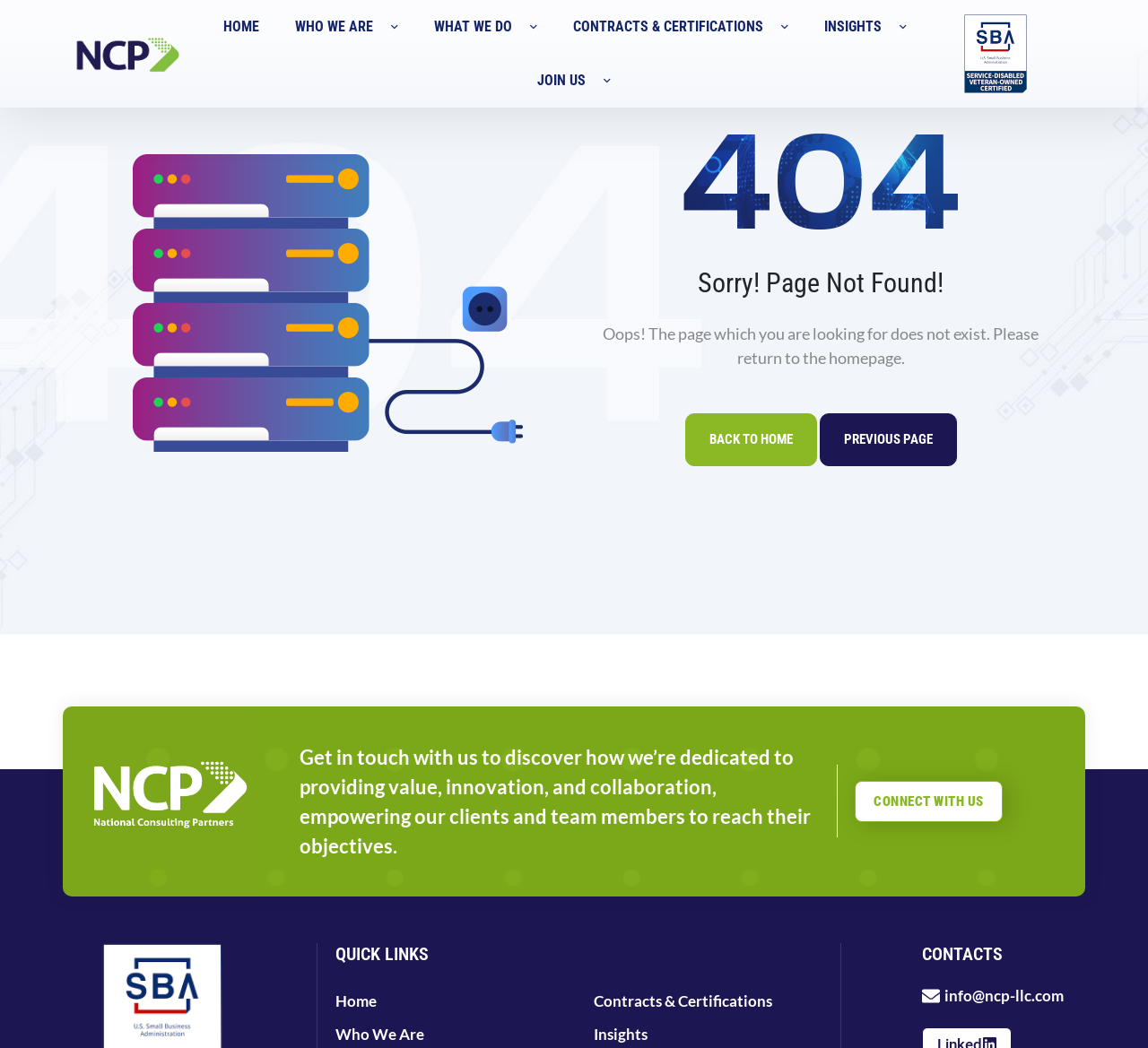Identify the bounding box coordinates for the element you need to click to achieve the following task: "learn about who we are". The coordinates must be four float values ranging from 0 to 1, formatted as [left, top, right, bottom].

[0.249, 0.0, 0.355, 0.051]